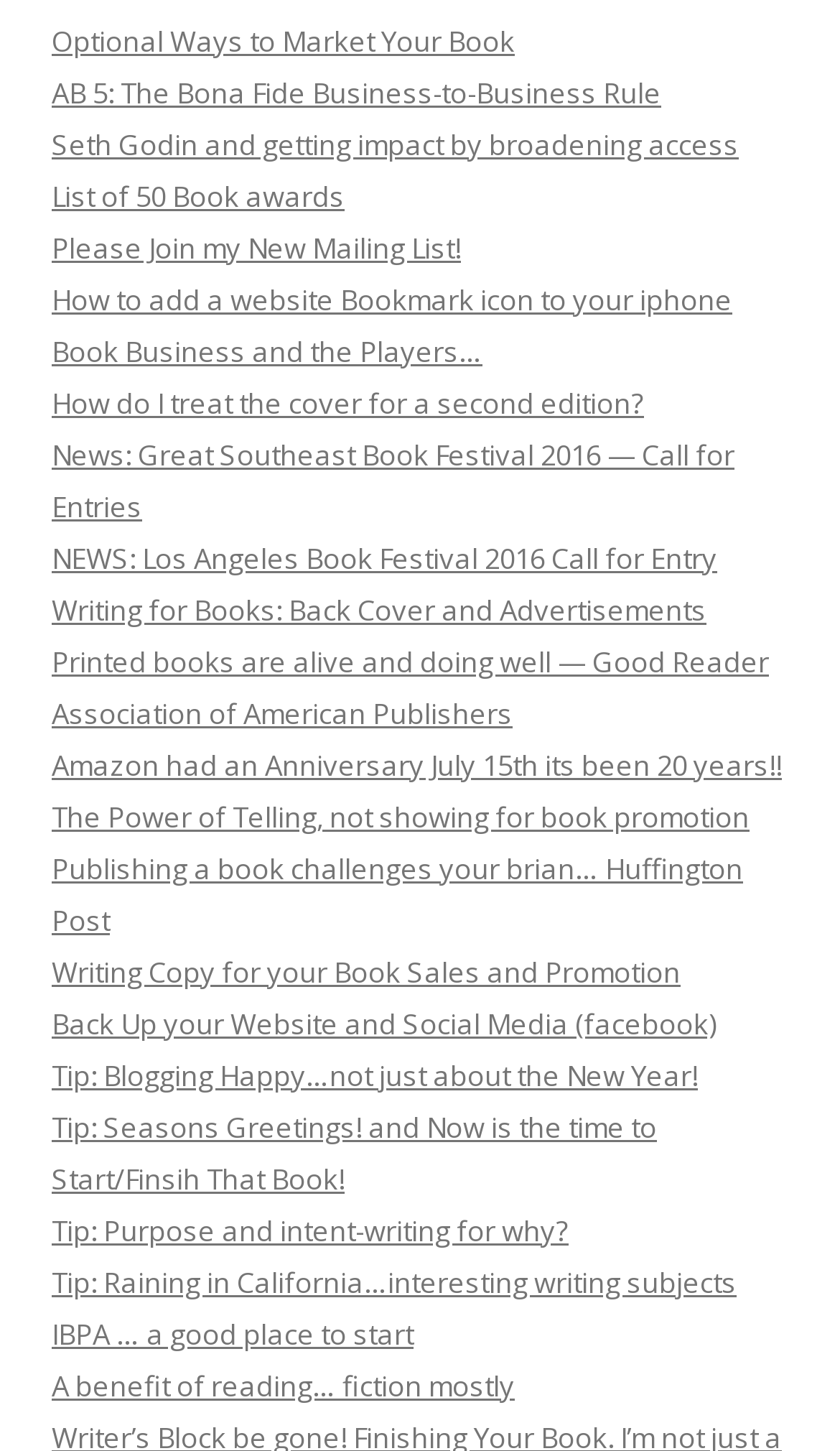Identify the bounding box coordinates of the clickable section necessary to follow the following instruction: "go to ftpconversions page". The coordinates should be presented as four float numbers from 0 to 1, i.e., [left, top, right, bottom].

None